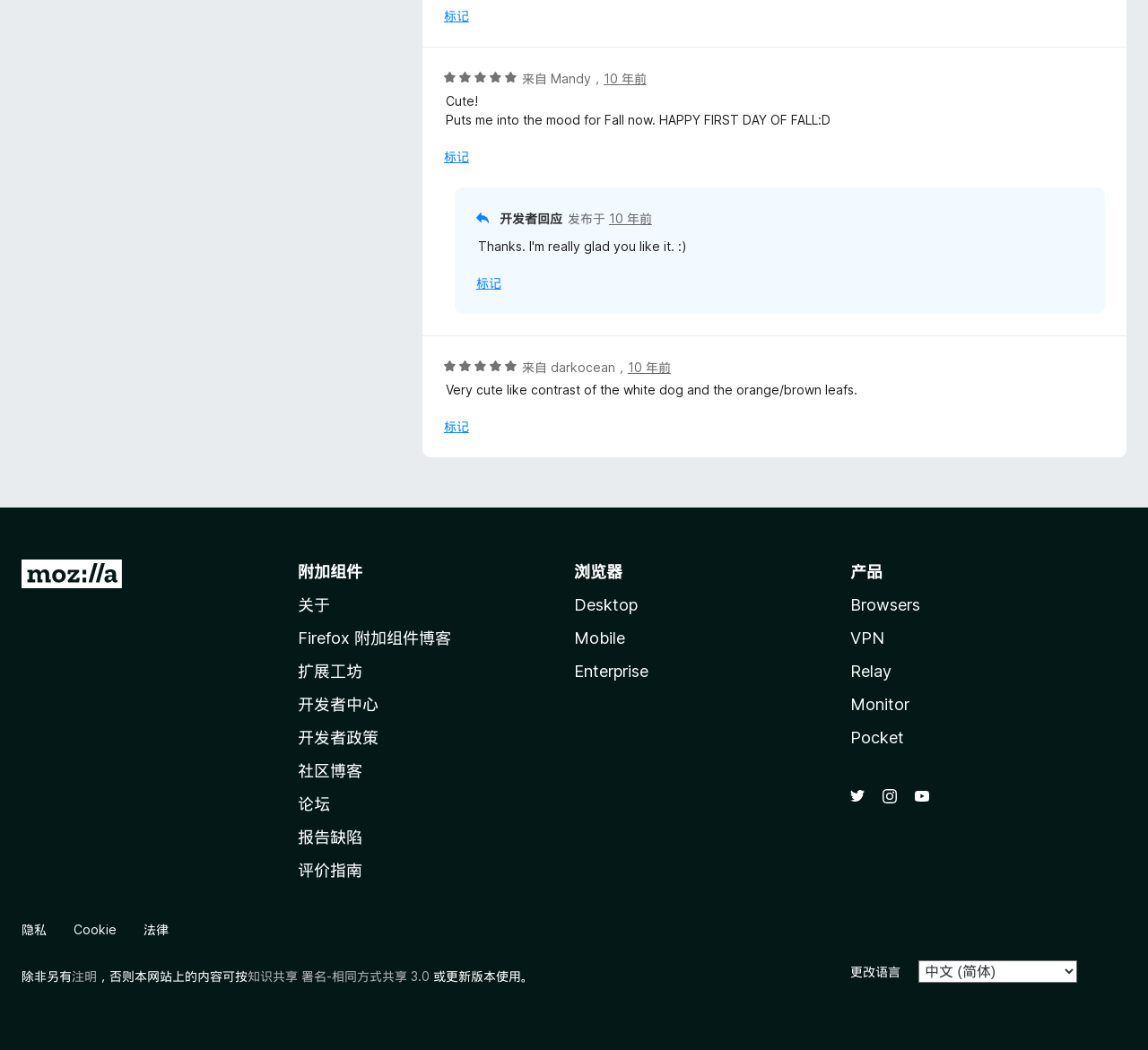Please identify the bounding box coordinates of the element I need to click to follow this instruction: "View the developer response".

[0.415, 0.199, 0.49, 0.217]